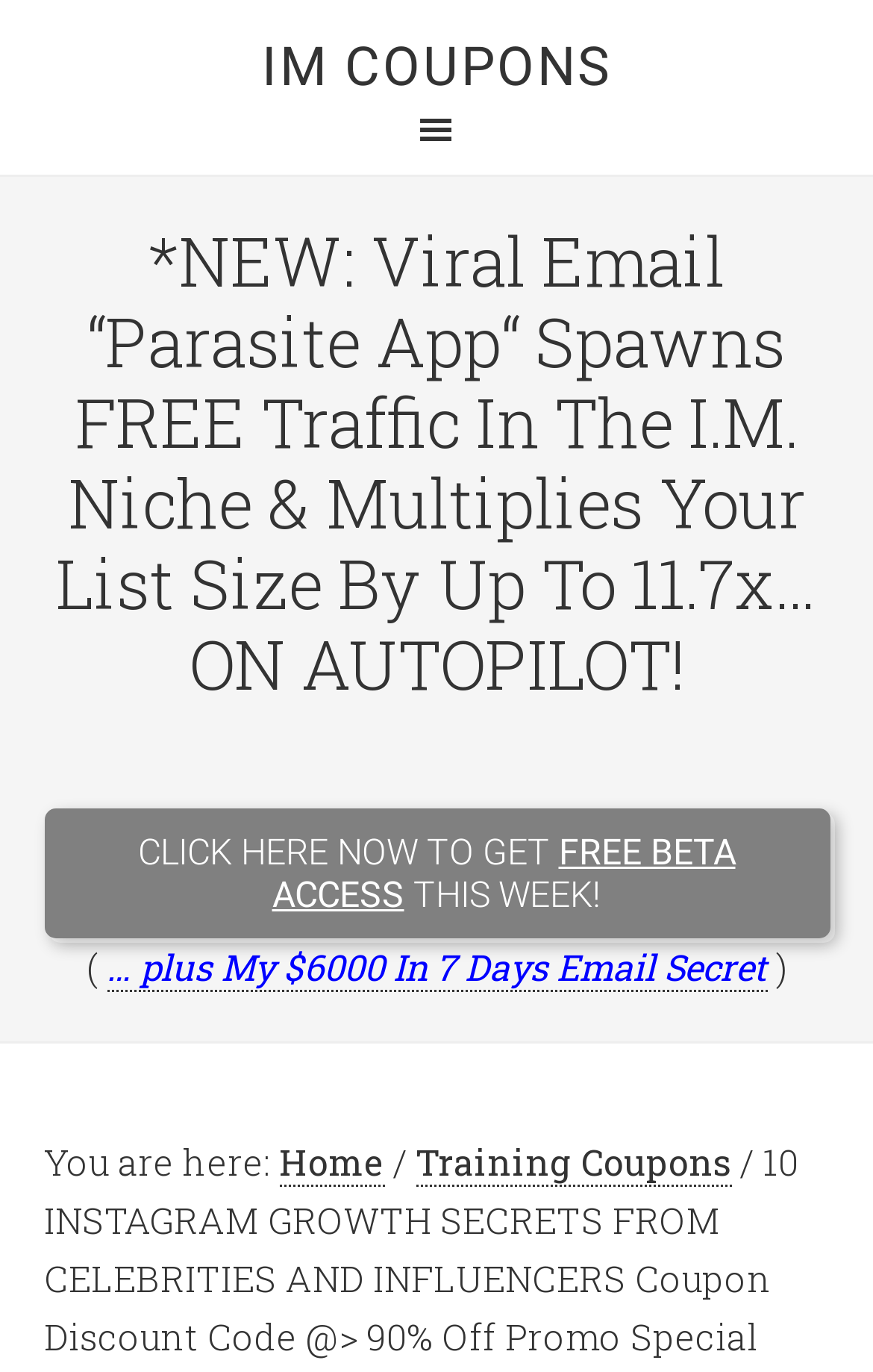Using the provided element description, identify the bounding box coordinates as (top-left x, top-left y, bottom-right x, bottom-right y). Ensure all values are between 0 and 1. Description: IM COUPONS

[0.3, 0.026, 0.7, 0.072]